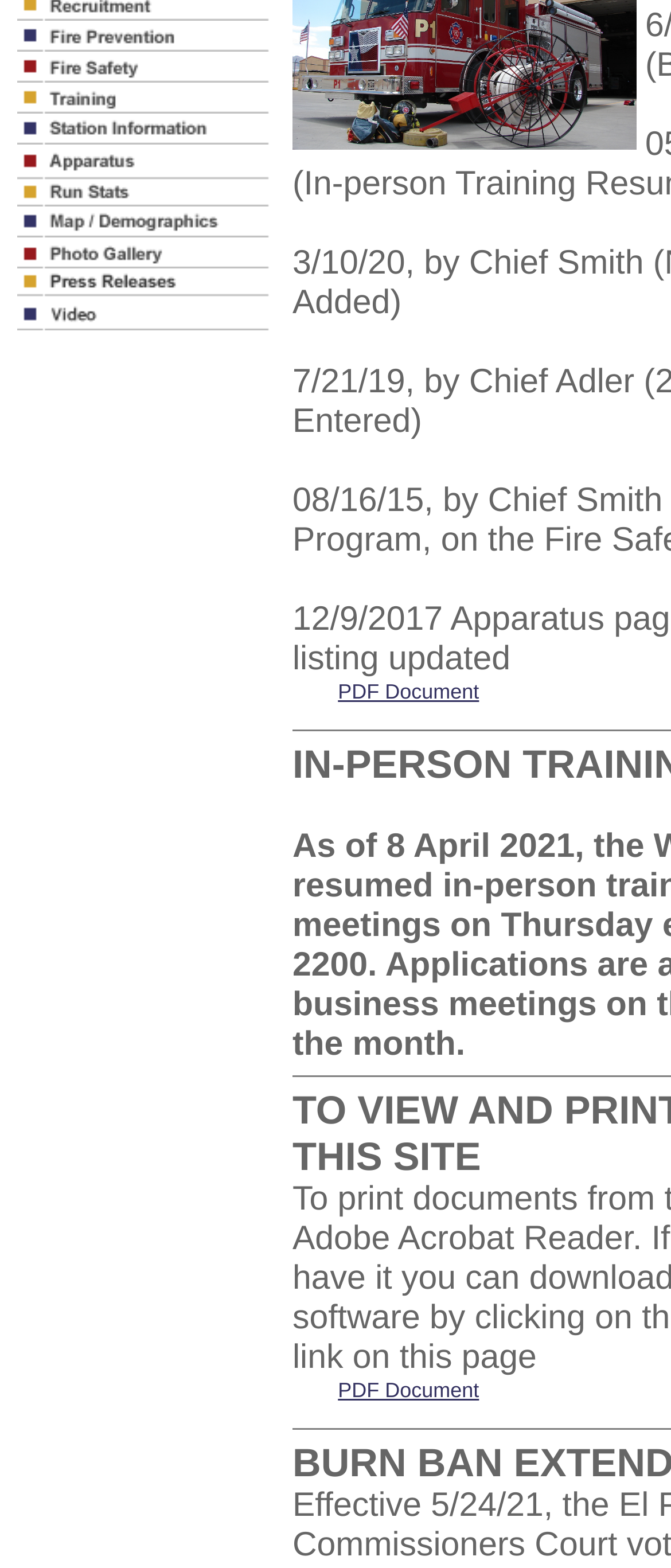From the element description: "PDF Document", extract the bounding box coordinates of the UI element. The coordinates should be expressed as four float numbers between 0 and 1, in the order [left, top, right, bottom].

[0.504, 0.879, 0.714, 0.894]